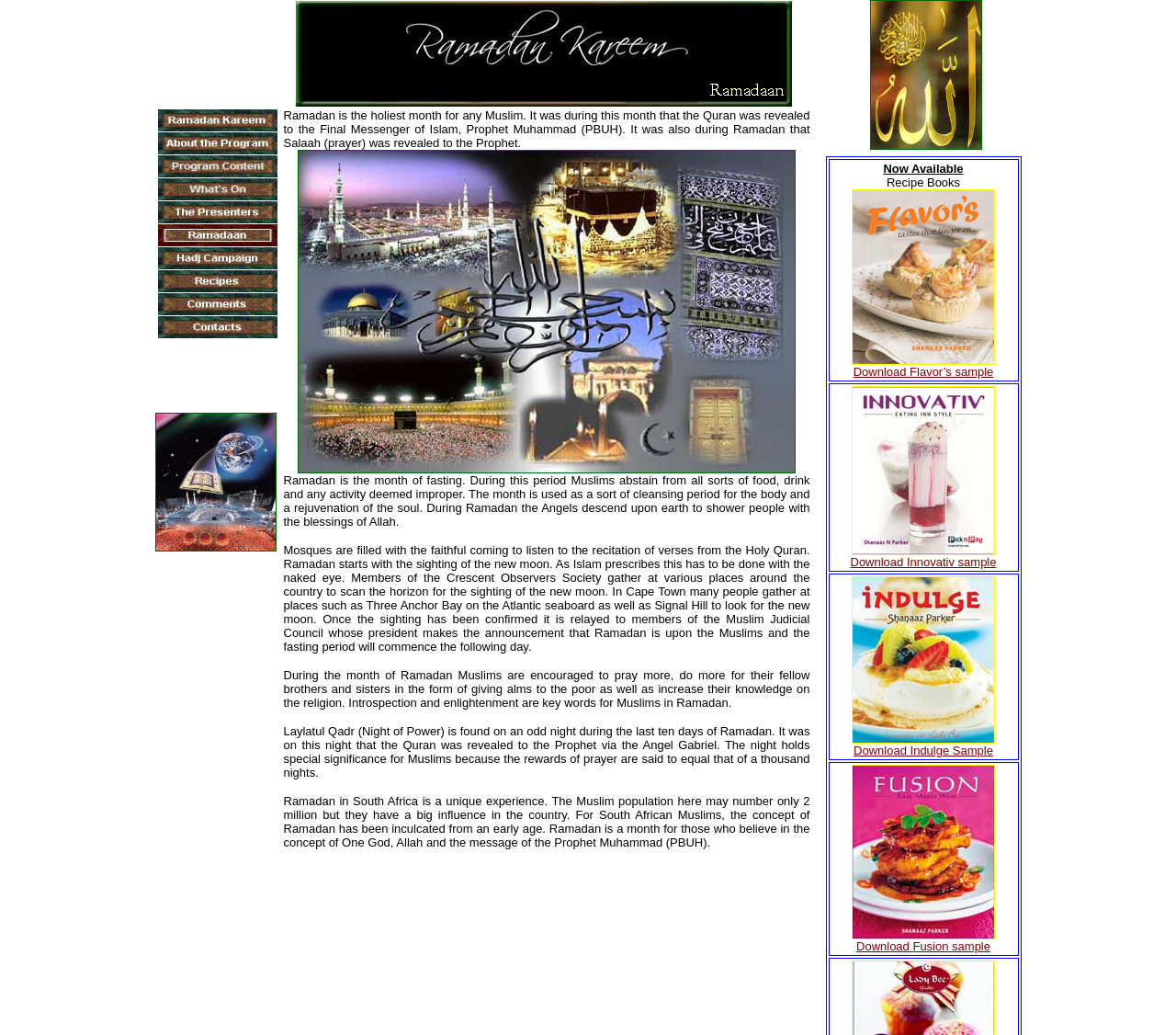Where do people gather to look for the new moon?
Please use the visual content to give a single word or phrase answer.

Three Anchor Bay and Signal Hill